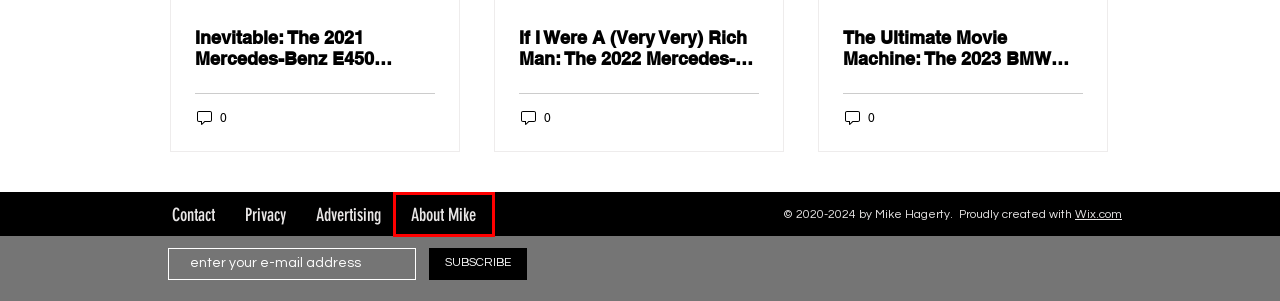A screenshot of a webpage is provided, featuring a red bounding box around a specific UI element. Identify the webpage description that most accurately reflects the new webpage after interacting with the selected element. Here are the candidates:
A. About Mike | Mike Hagerty Cars
B. Website Builder - Create a Free Website Today | Wix.com
C. Advertising | Mike Hagerty Cars
D. If I Were A (Very Very) Rich Man: The 2022 Mercedes-Maybach S580 4MATIC
E. SUV
F. S-Class | Mike Hagerty Cars
G. Mercedes | Mike Hagerty Cars
H. Contact | Mike Hagerty Cars

A